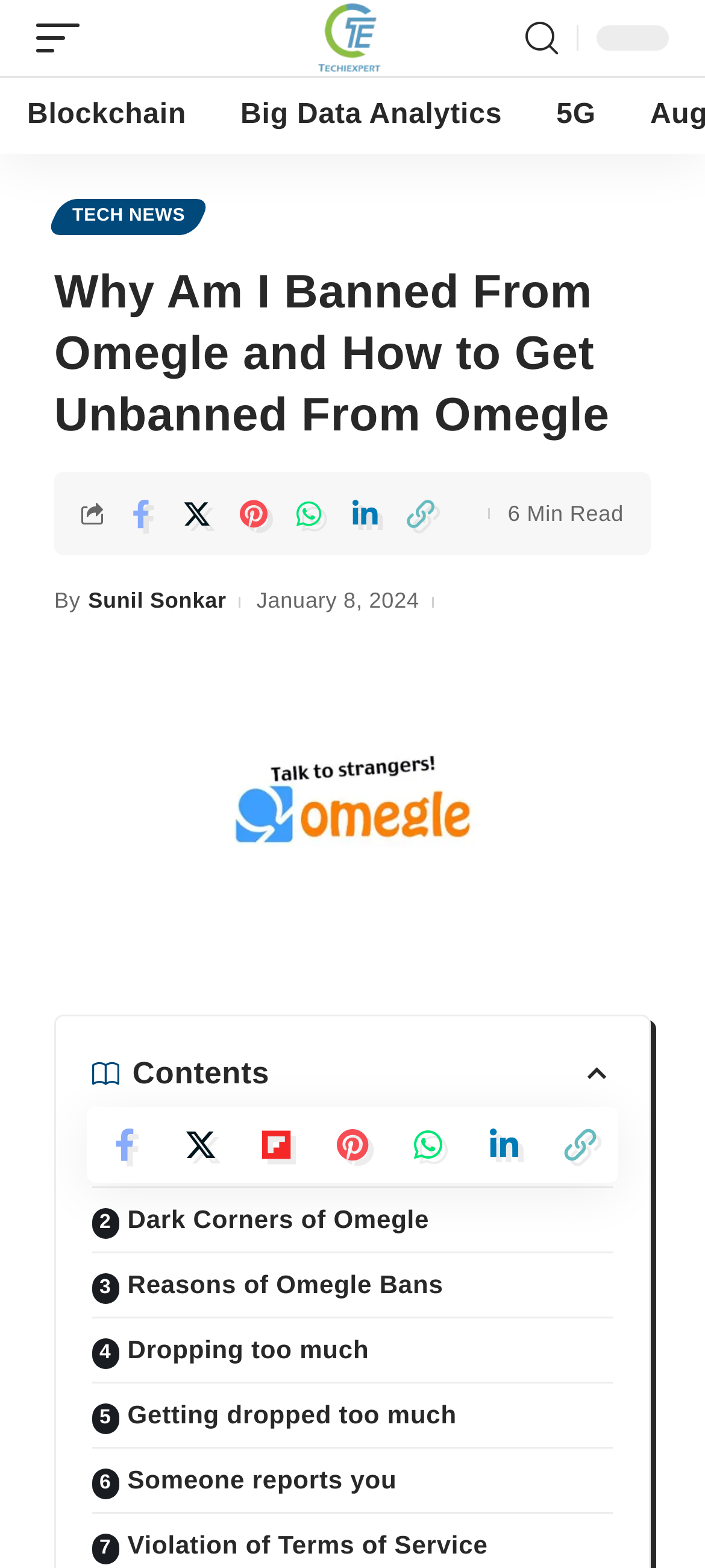Who is the author of the article?
Please answer the question with a detailed and comprehensive explanation.

The author of the article is mentioned in the webpage content, specifically in the section with the timestamp 'January 8, 2024', which indicates that the author is Sunil Sonkar.